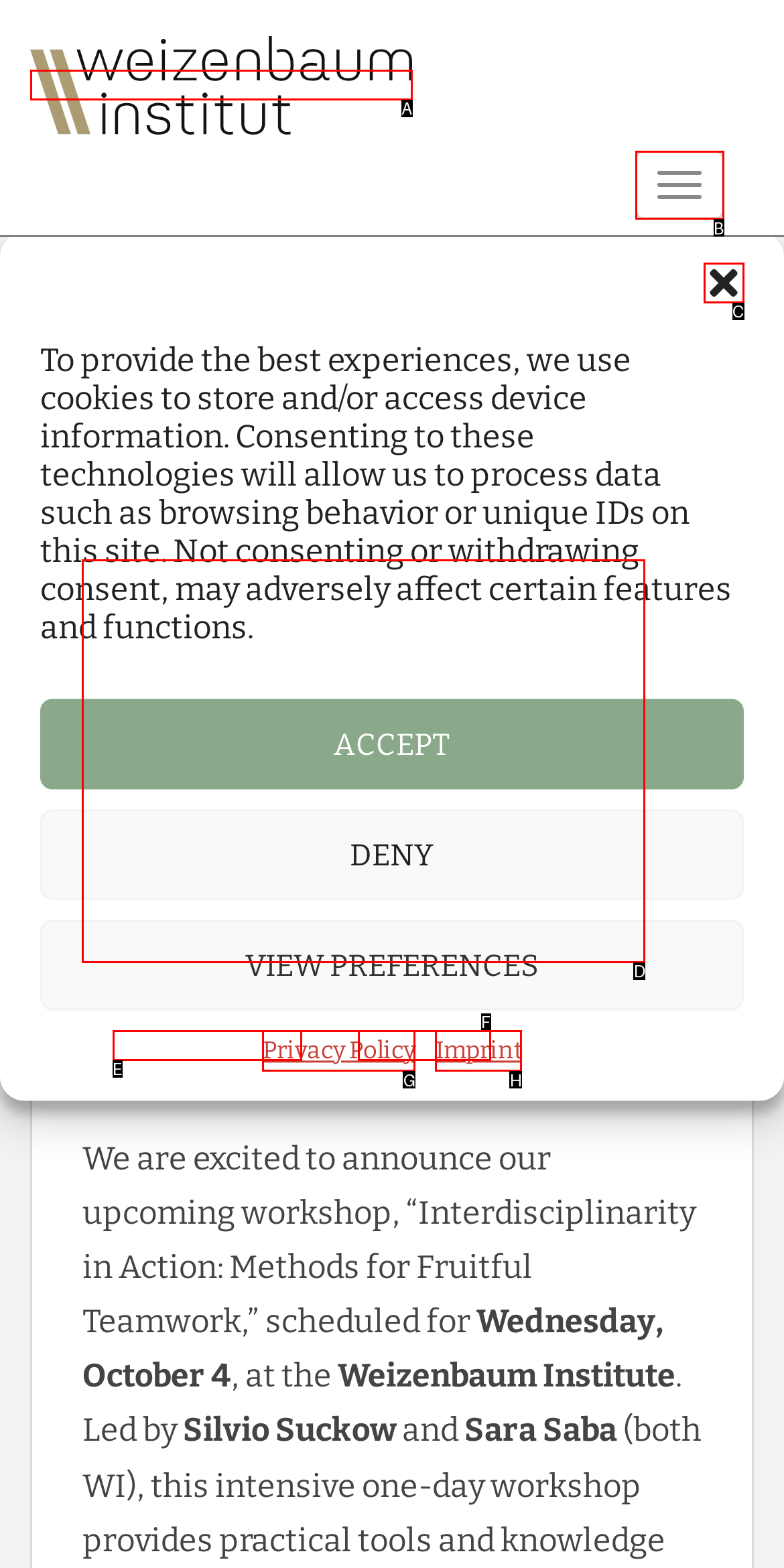Identify the correct UI element to click to follow this instruction: Read more about the workshop
Respond with the letter of the appropriate choice from the displayed options.

D